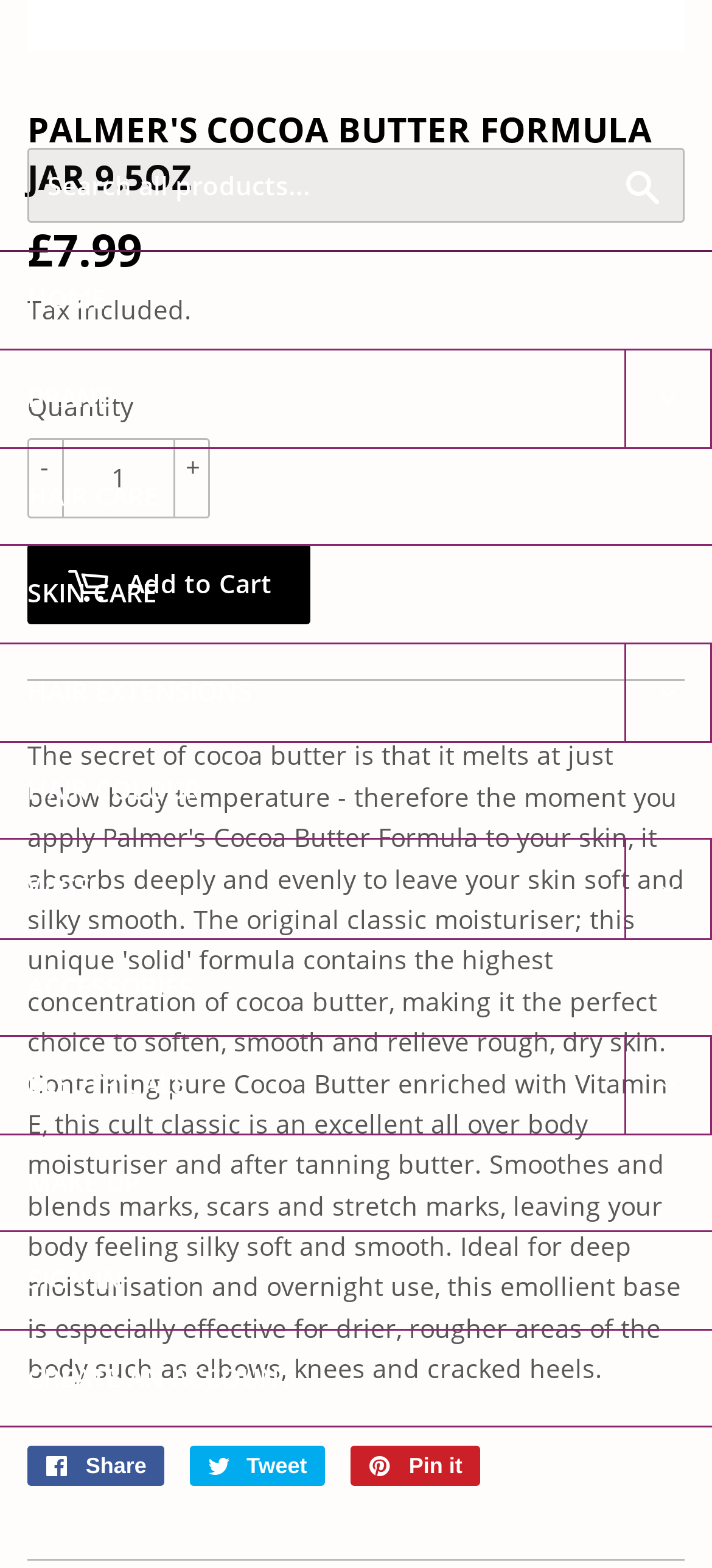Analyze the image and give a detailed response to the question:
What is the function of the button with the '+' sign?

I inferred the function of the button by its location next to the quantity textbox and the '-' button, and its '+' sign, which suggests that it is used to increase the quantity.